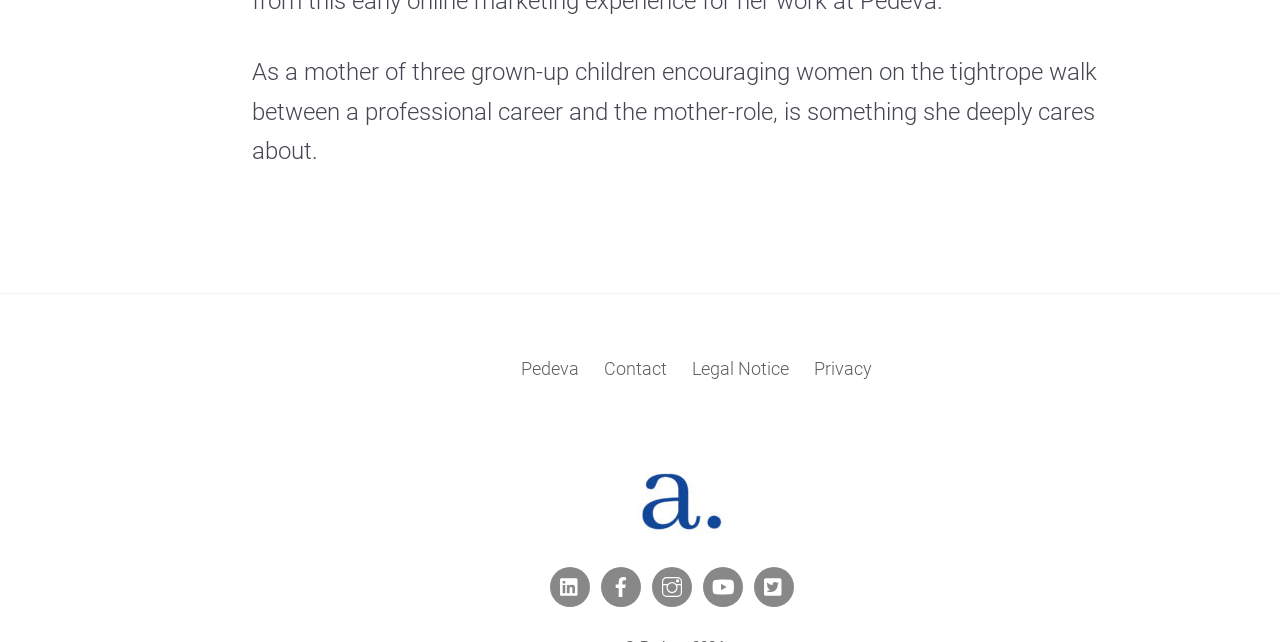Respond to the question with just a single word or phrase: 
What is the profession of the person described?

Mother